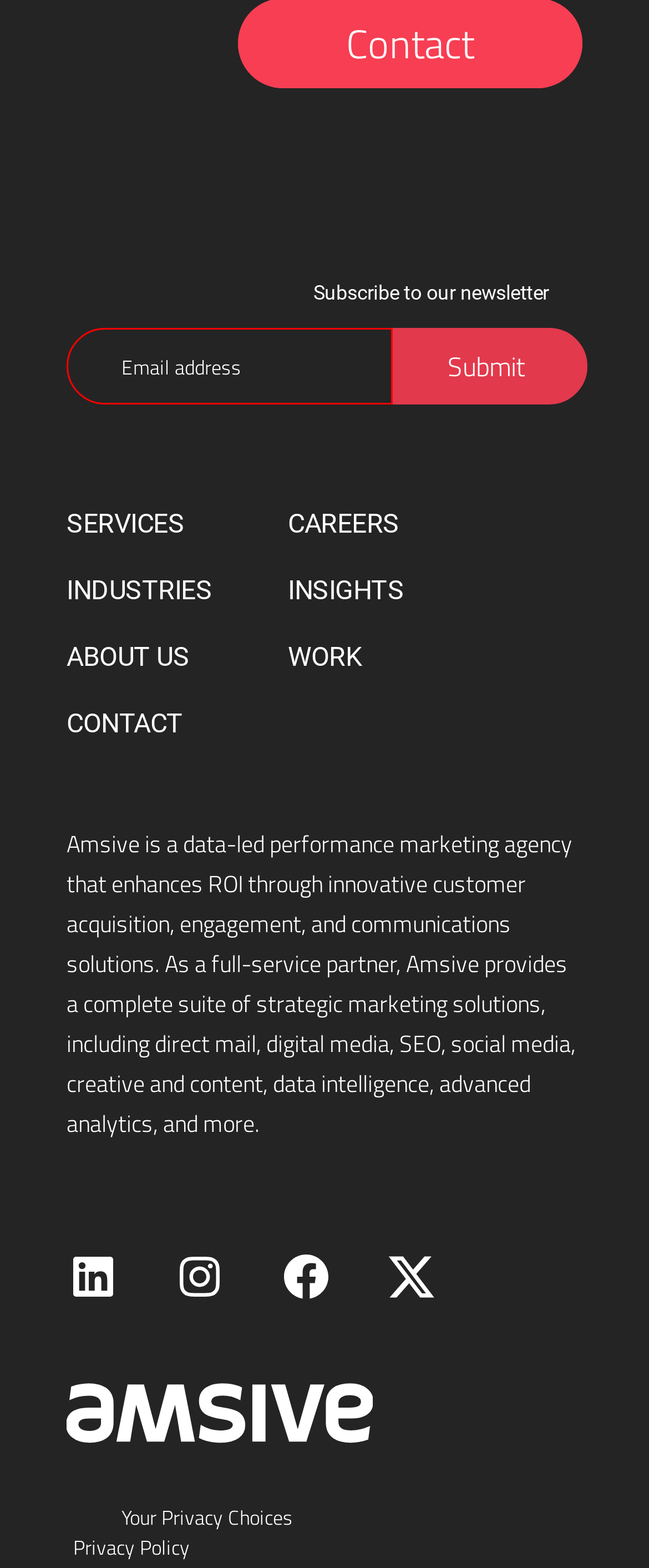Examine the image and give a thorough answer to the following question:
What is the position of the 'CONTACT' link relative to the 'SERVICES' link?

The 'CONTACT' link has a higher y1 coordinate (0.451) than the 'SERVICES' link (0.324), indicating that it is located below the 'SERVICES' link on the webpage.